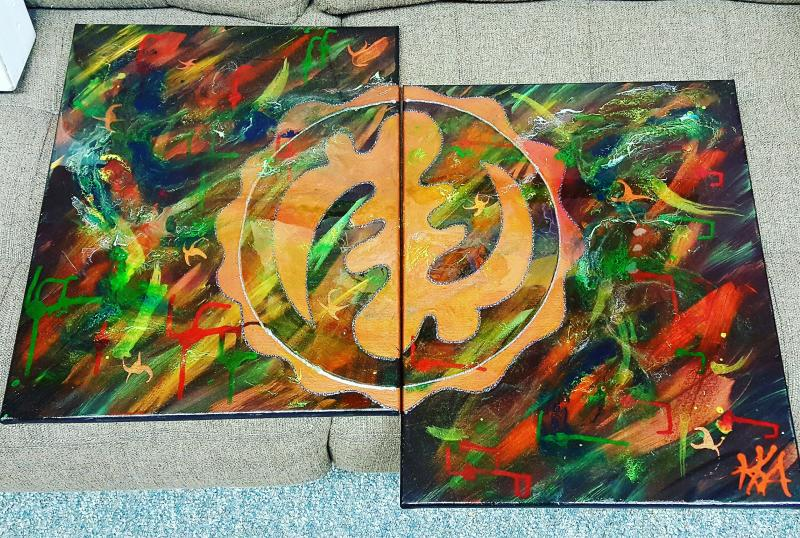Provide a comprehensive description of the image.

The image showcases a vibrant mixed media artwork titled "GyeNyame," reflecting rich colors and dynamic patterns that embody cultural significance. The piece is an expansive canvas split into two panels, prominently featuring a stylized symbol in the center that suggests themes of resilience and spirituality. Surrounding this central emblem are swirling strokes of reds, greens, and golds, creating a lively backdrop that enhances the symbol's impact. This artwork, measuring 2x16x20 inches, is characterized by its high gloss finish, emphasizing the interplay of light and texture. The composition not only captivates with its visual energy but also invites contemplation on the artist's cultural heritage and emotional expression through art.